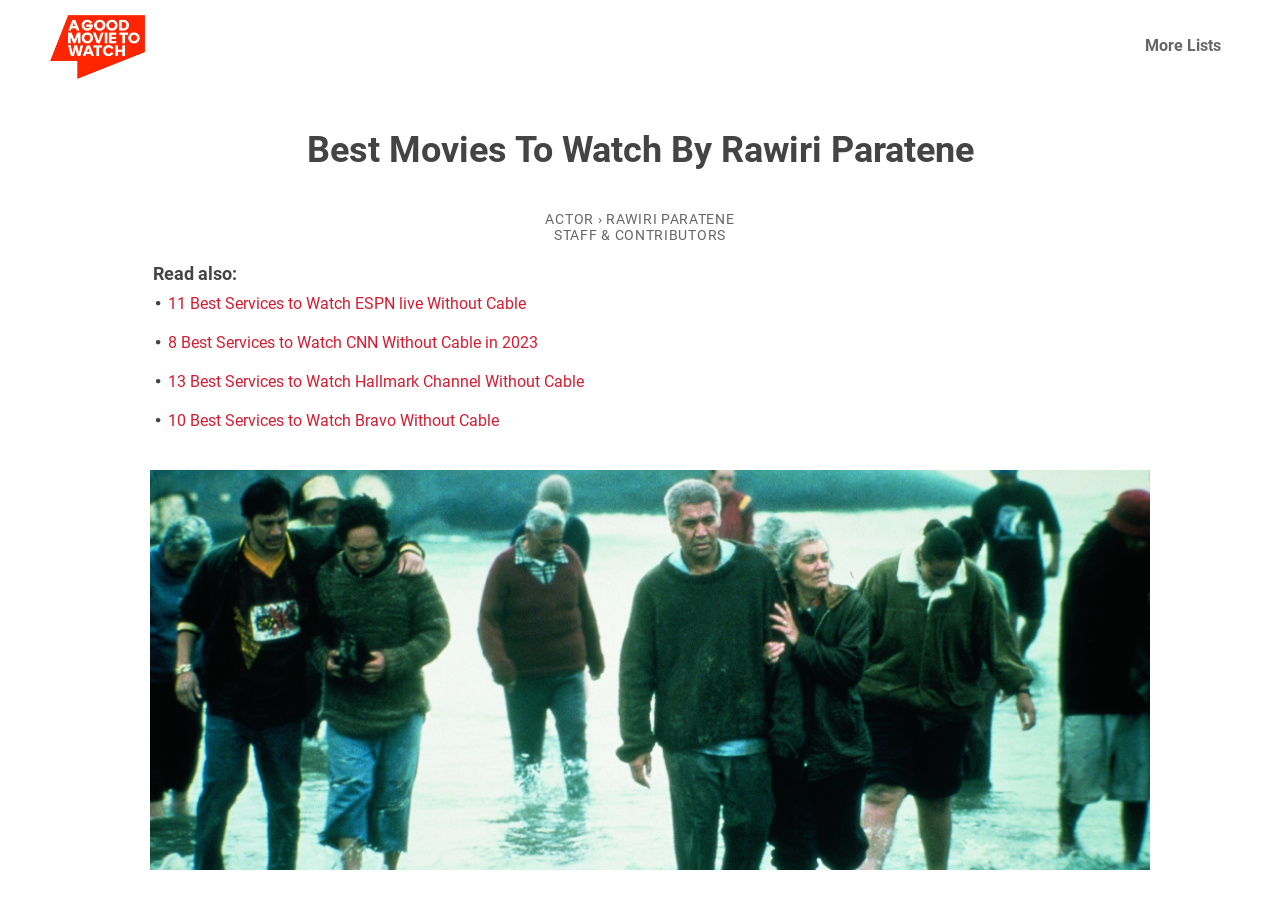Bounding box coordinates should be in the format (top-left x, top-left y, bottom-right x, bottom-right y) and all values should be floating point numbers between 0 and 1. Determine the bounding box coordinate for the UI element described as: title="Whale Rider (2002)"

[0.117, 0.953, 0.898, 0.974]